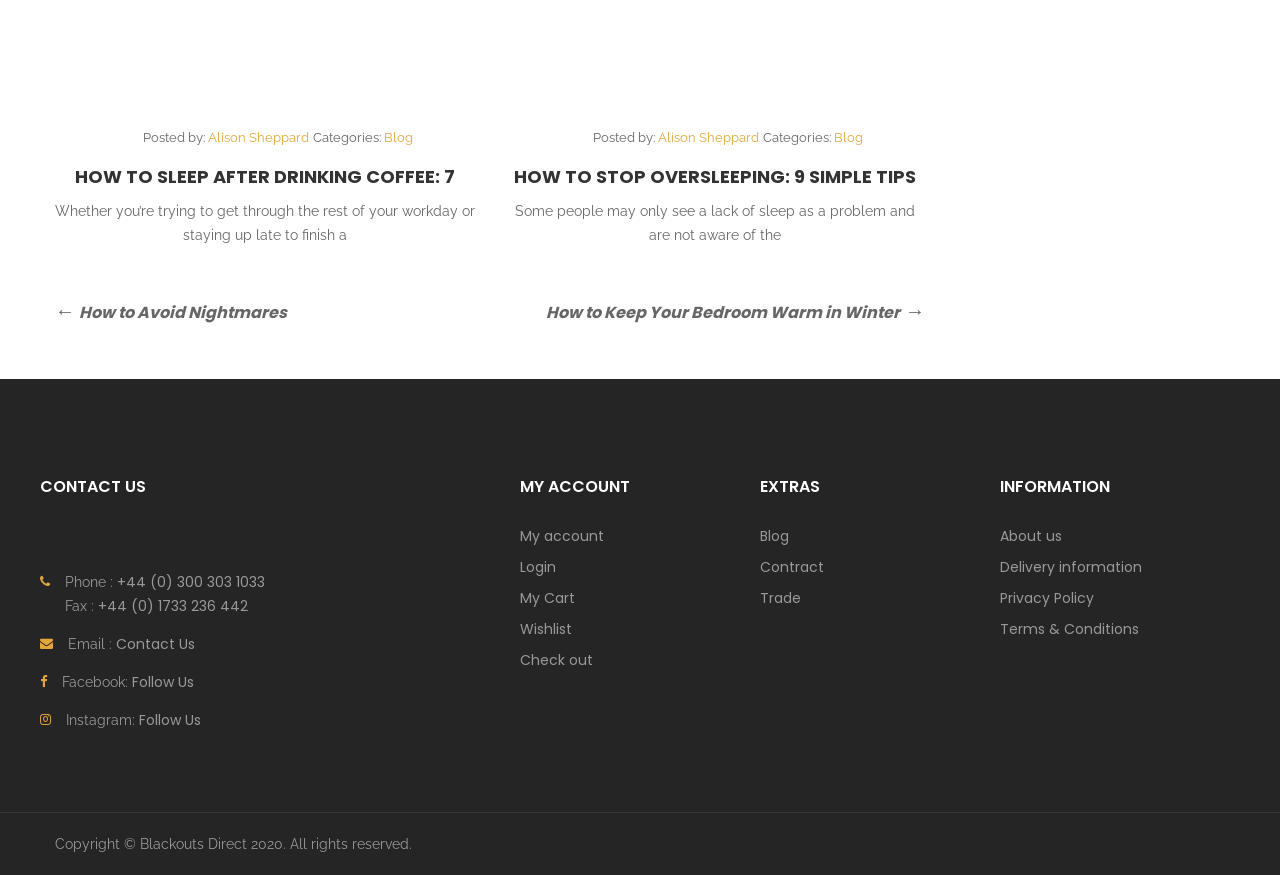Respond to the question below with a single word or phrase:
What is the author of the first blog post?

Alison Sheppard